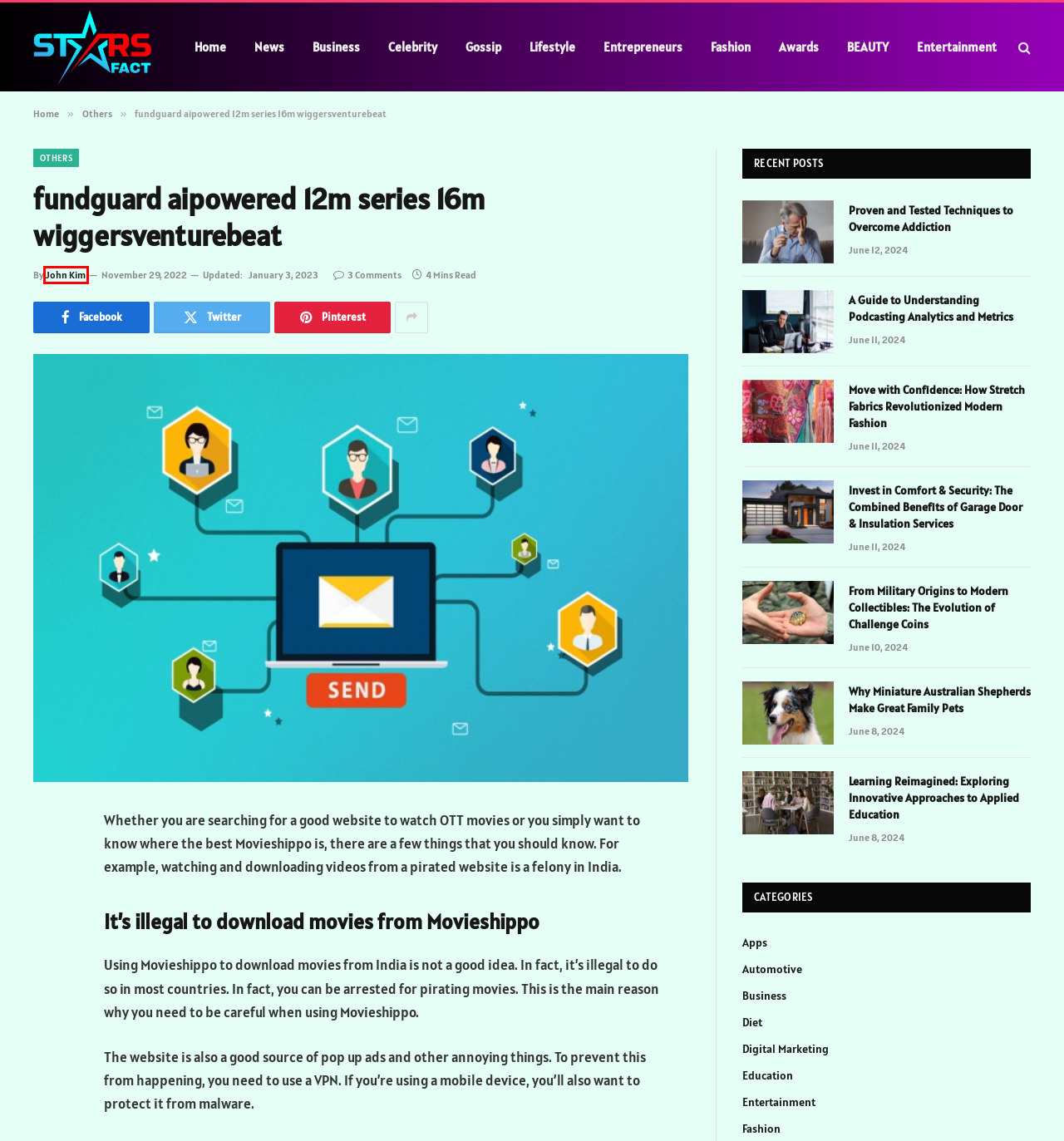You are provided with a screenshot of a webpage that includes a red rectangle bounding box. Please choose the most appropriate webpage description that matches the new webpage after clicking the element within the red bounding box. Here are the candidates:
A. Awards - Stars Fact
B. BEAUTY - Stars Fact
C. News - Stars Fact
D. Gossip - Stars Fact
E. Automotive - Stars Fact
F. Digital Marketing - Stars Fact
G. John Kim - Stars Fact
H. Starsfact.net - World Wide Star's Height, Weight, Age, Affairs, Wiki & Facts

G